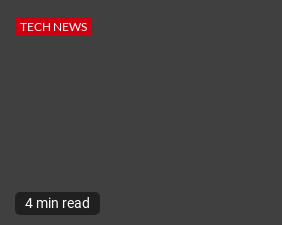What is the background color of the design?
Using the information from the image, provide a comprehensive answer to the question.

The overall design is minimalistic, set against a dark background, which enhances the visibility of the text elements and draws attention to the tech-oriented content.